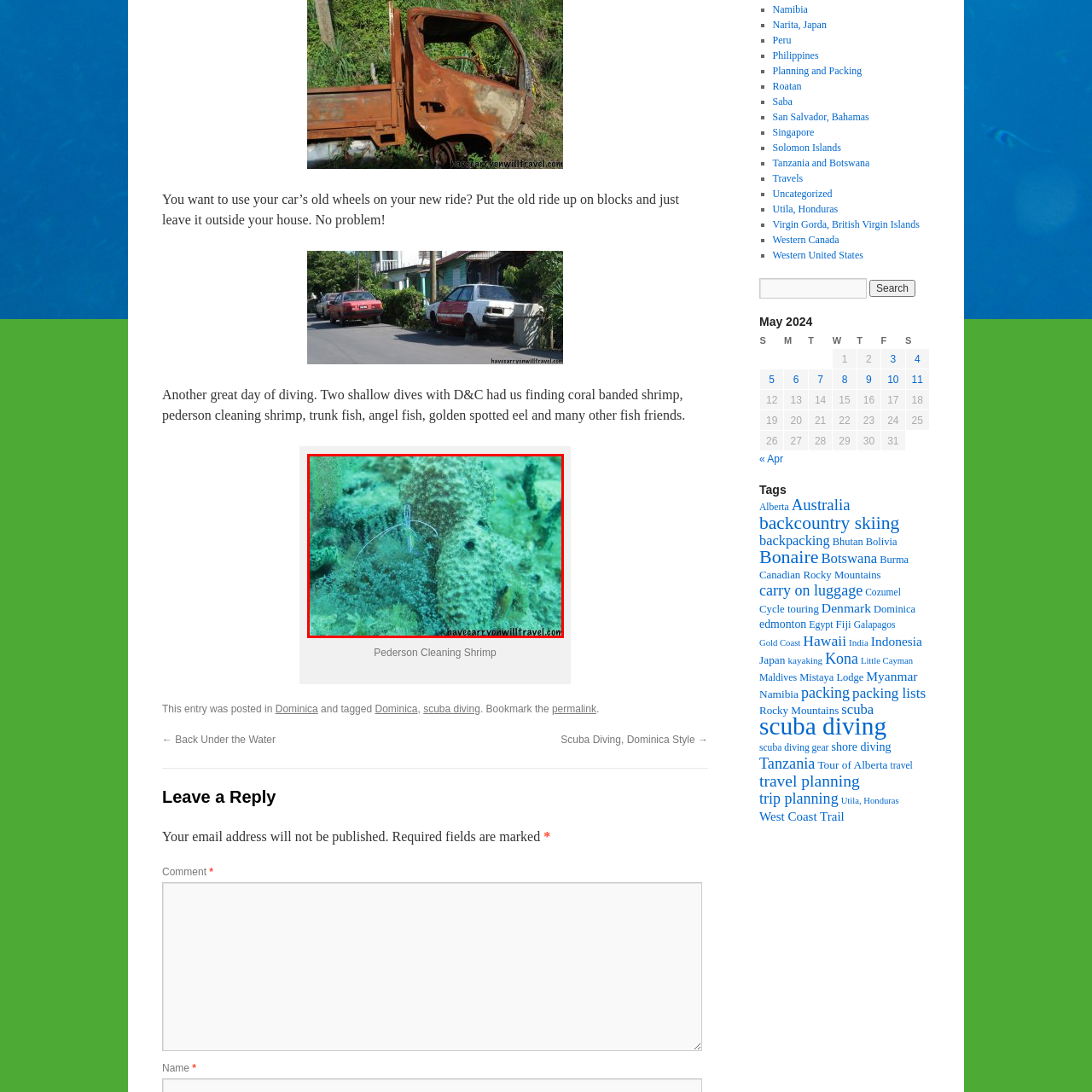What is the color of the water?
Look at the image contained within the red bounding box and provide a detailed answer based on the visual details you can infer from it.

The caption specifically mentions that the serene turquoise water enhances the overall tranquil ambiance of the underwater world, which suggests that the water is indeed turquoise in color.